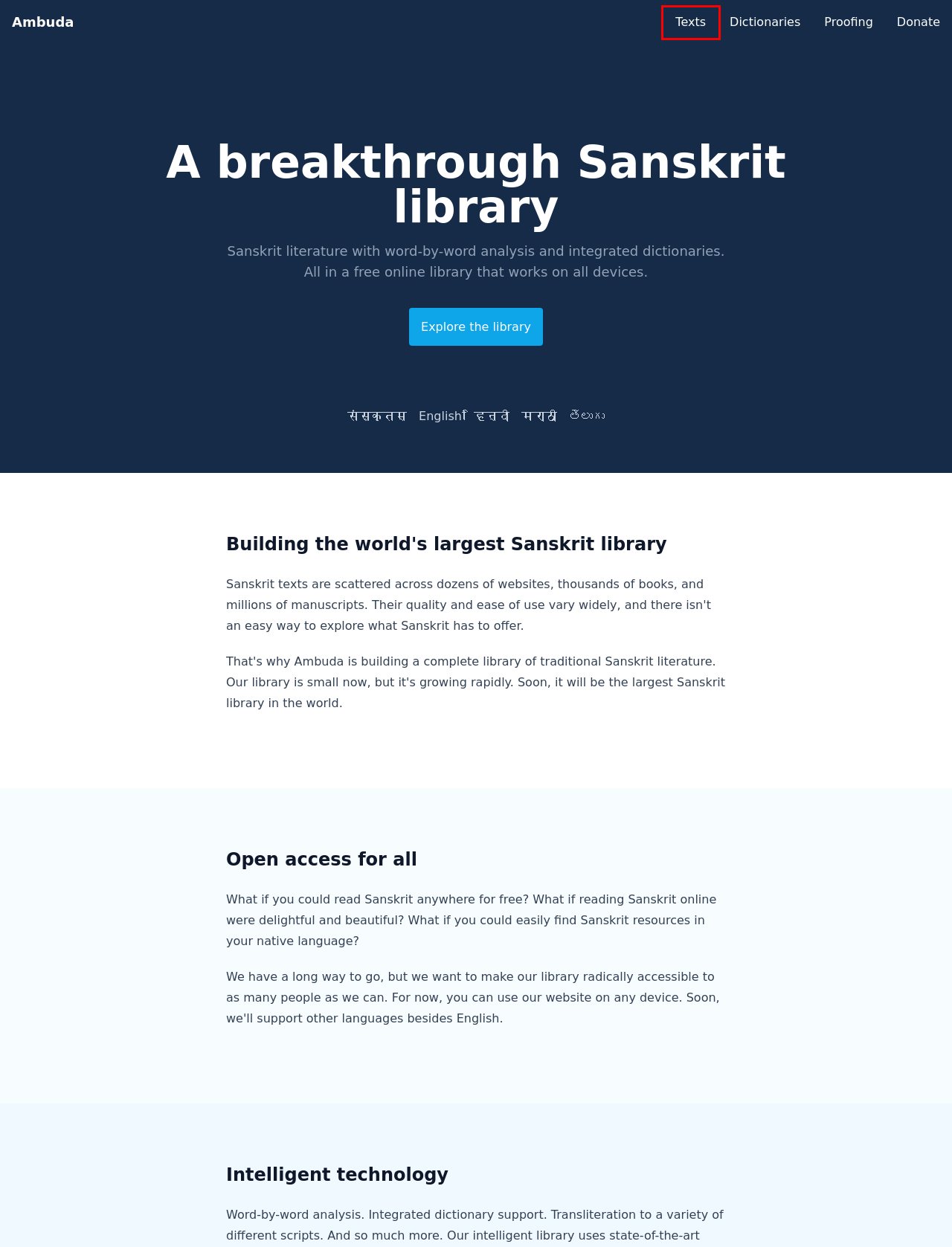Given a screenshot of a webpage featuring a red bounding box, identify the best matching webpage description for the new page after the element within the red box is clicked. Here are the options:
A. Donate | Ambuda
B. अम्बुदः
C. Dictionaries | Ambuda
D. Texts | Ambuda
E. అంబుద
F. अम्बुद
G. अंबुद
H. Sponsor a Book | Ambuda

D